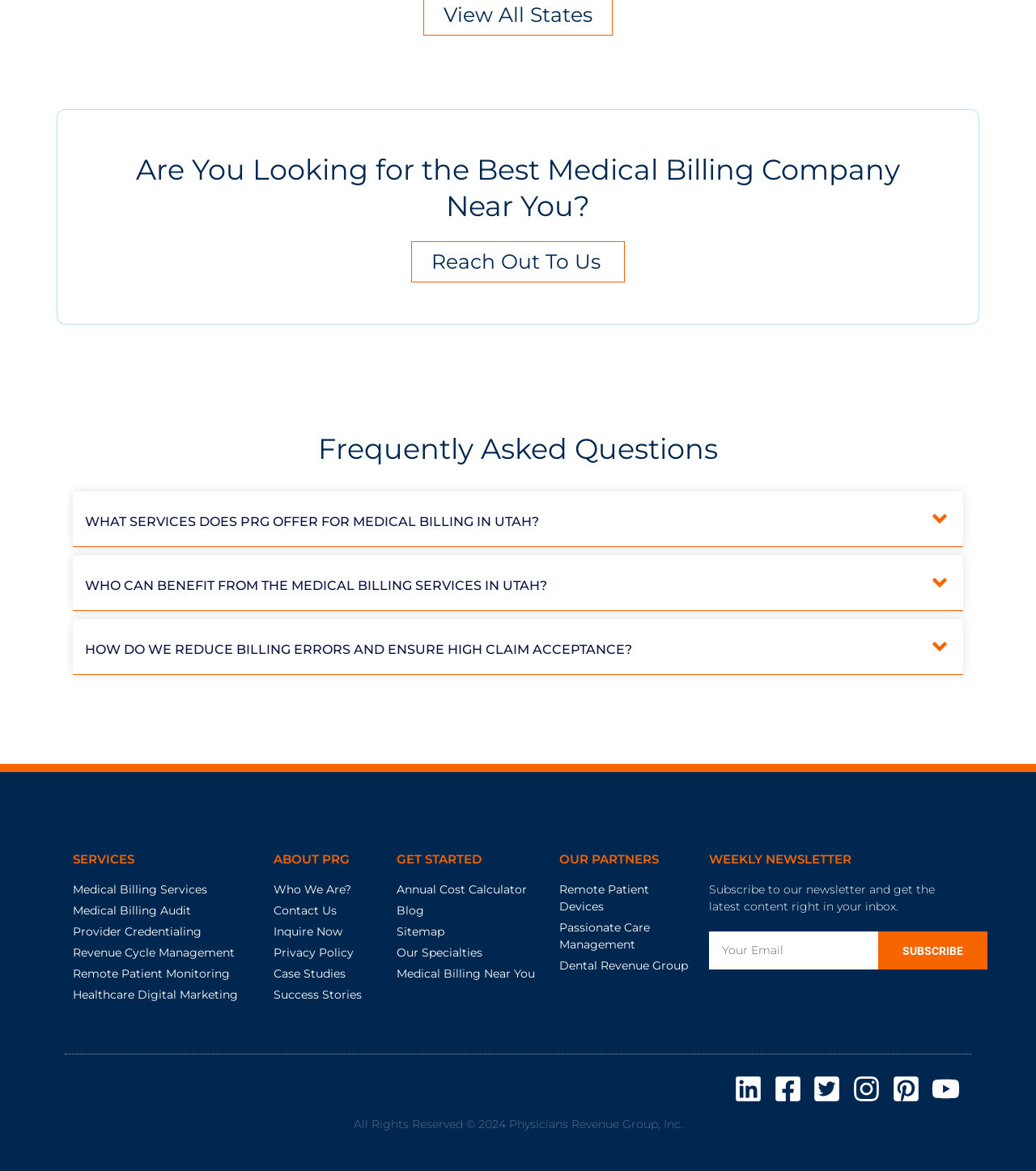Find the bounding box coordinates of the clickable area that will achieve the following instruction: "Click on 'Medical Billing Services'".

[0.07, 0.753, 0.249, 0.767]